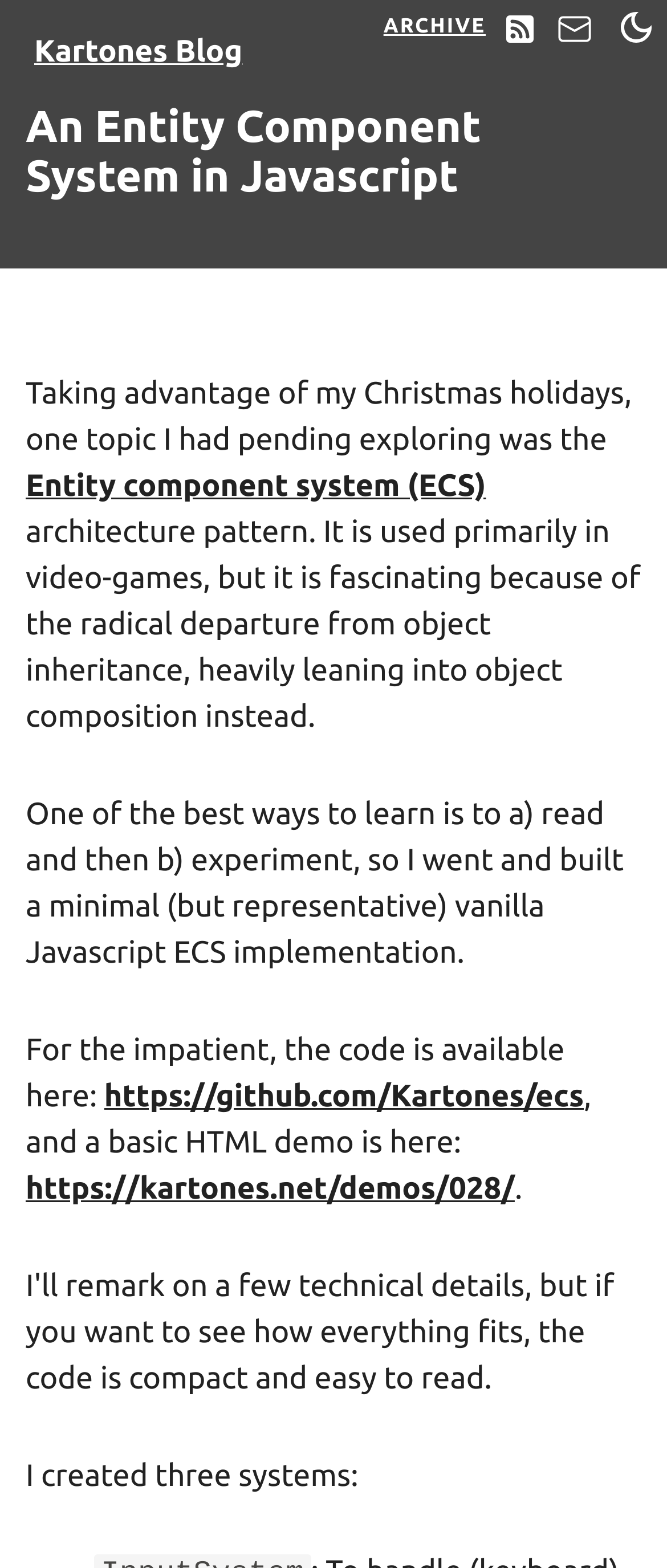What is the purpose of the button on the top-right corner?
Answer the question with a single word or phrase derived from the image.

Switch between dark and light mode